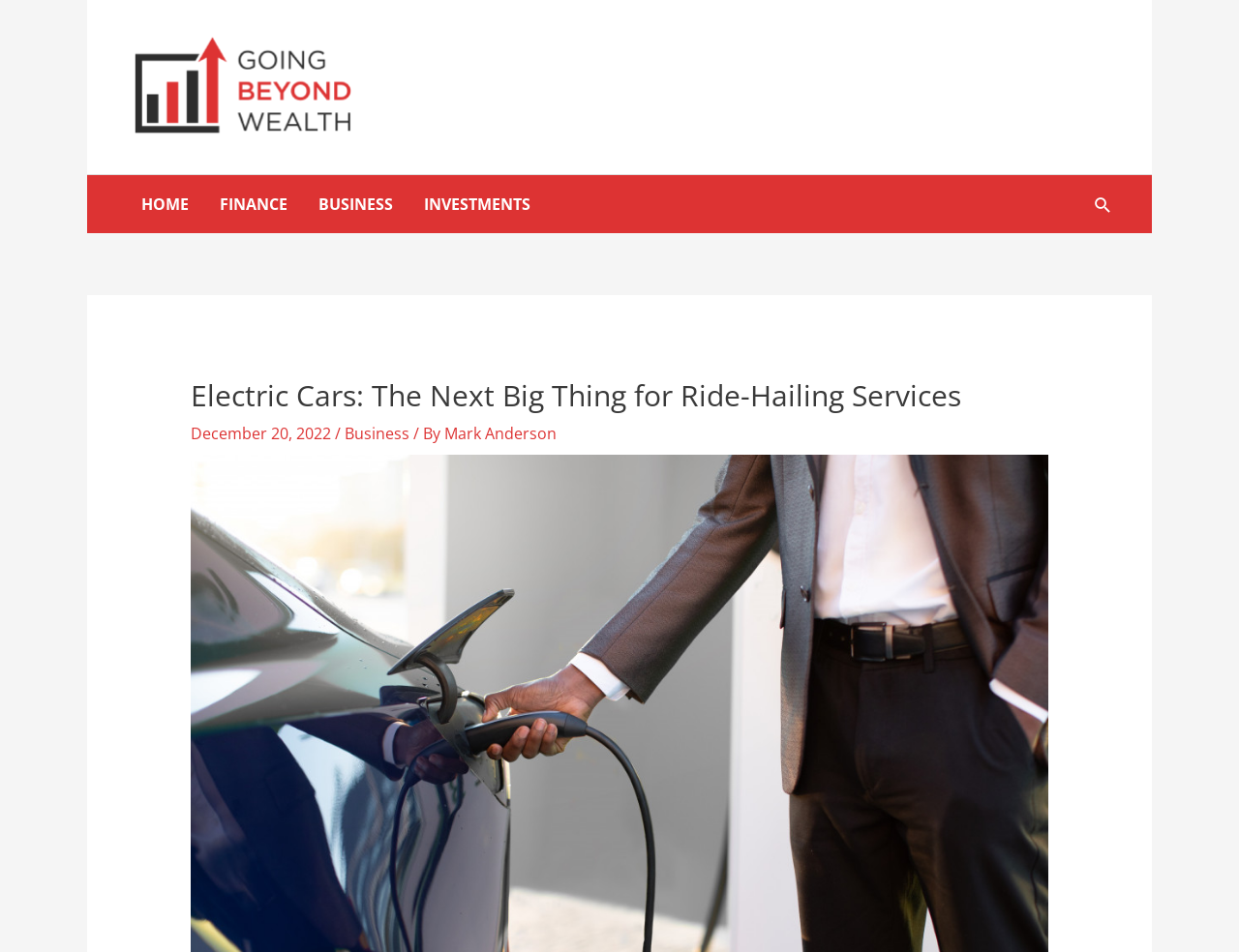Using the provided description Business, find the bounding box coordinates for the UI element. Provide the coordinates in (top-left x, top-left y, bottom-right x, bottom-right y) format, ensuring all values are between 0 and 1.

[0.278, 0.444, 0.33, 0.466]